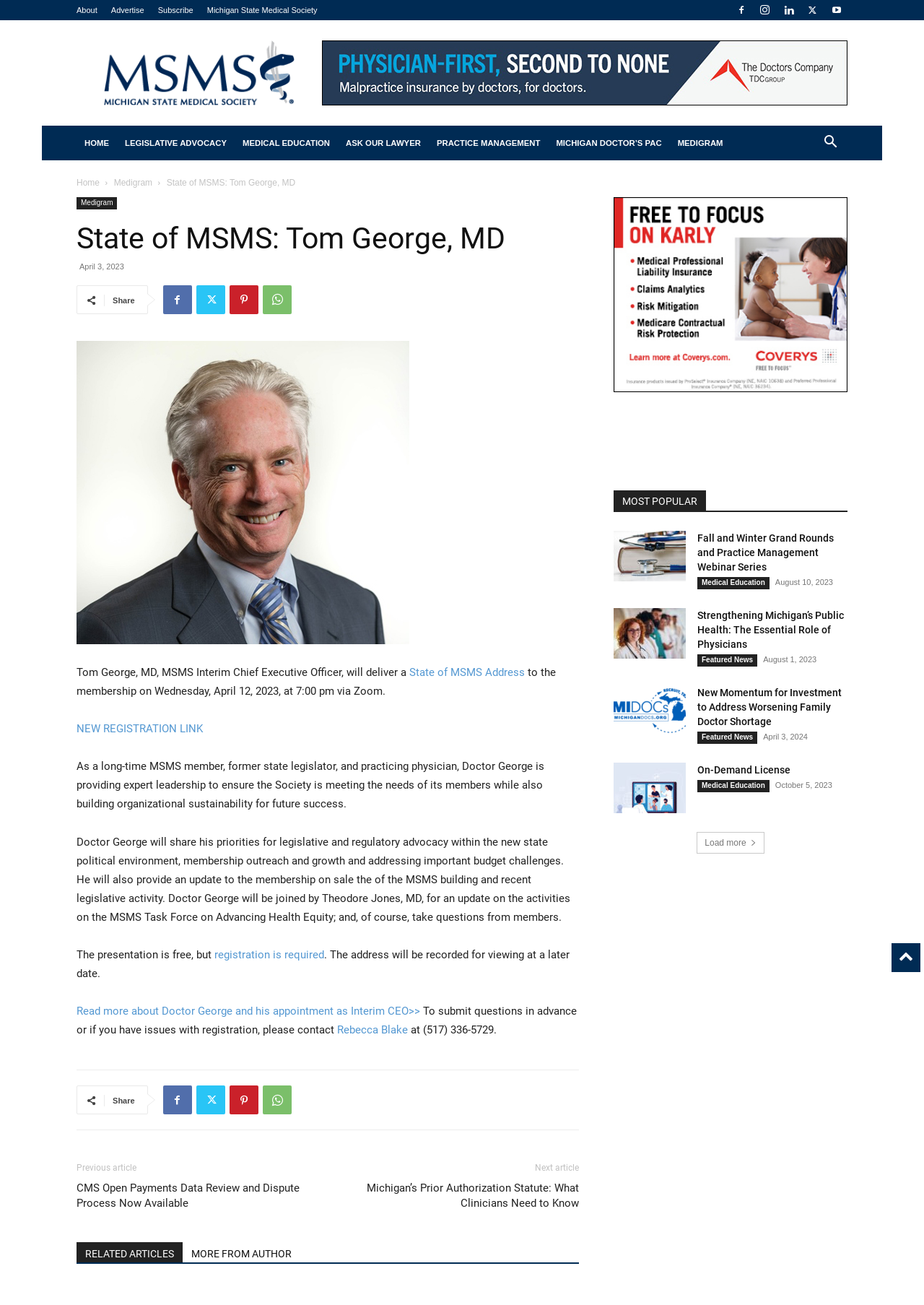What is the registration status for the State of MSMS Address?
Give a detailed explanation using the information visible in the image.

The answer can be found in the article section of the webpage, where it is stated that 'NEW REGISTRATION LINK' is available for the State of MSMS Address.